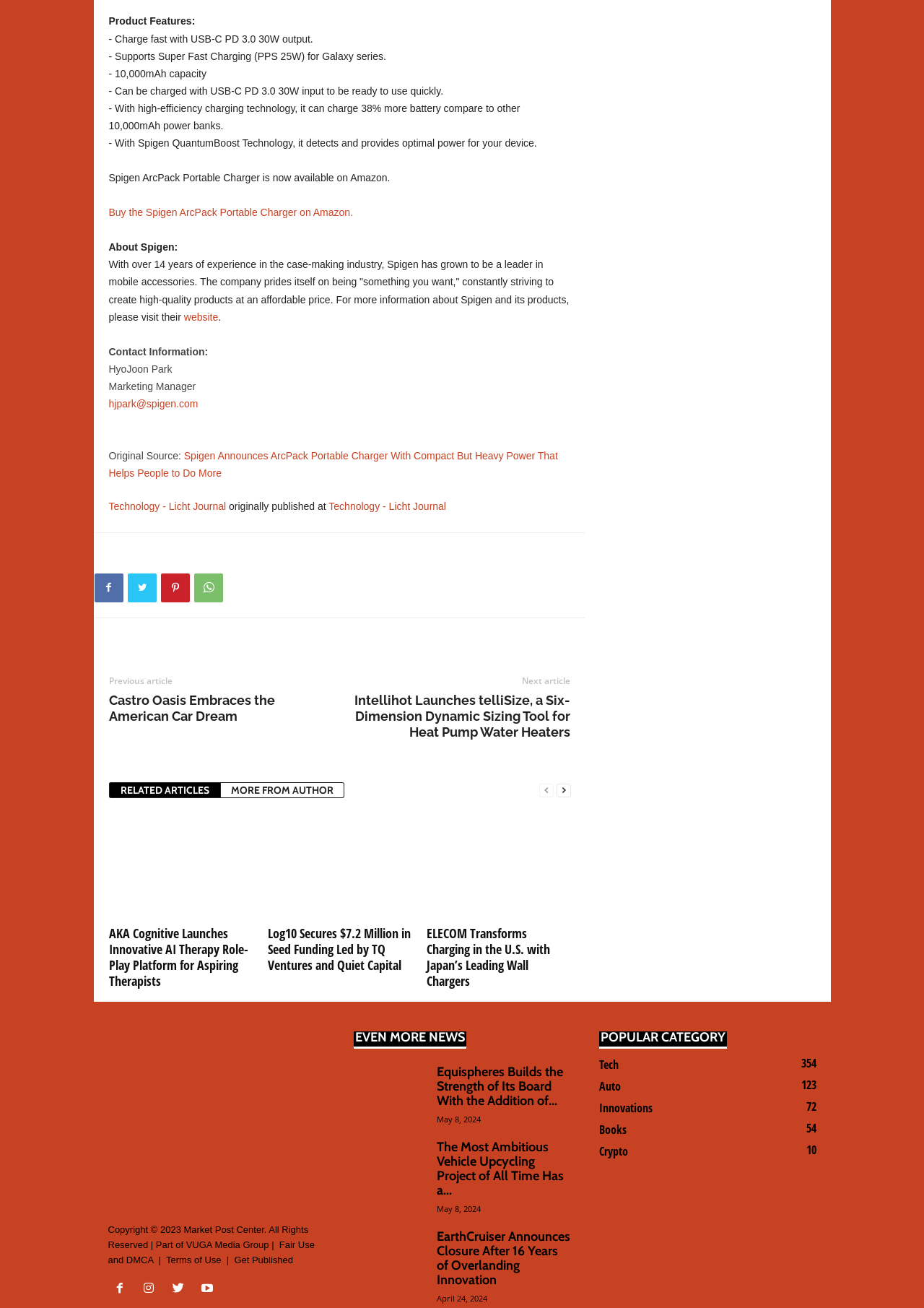Please specify the bounding box coordinates of the area that should be clicked to accomplish the following instruction: "Read the previous article". The coordinates should consist of four float numbers between 0 and 1, i.e., [left, top, right, bottom].

[0.118, 0.529, 0.352, 0.554]